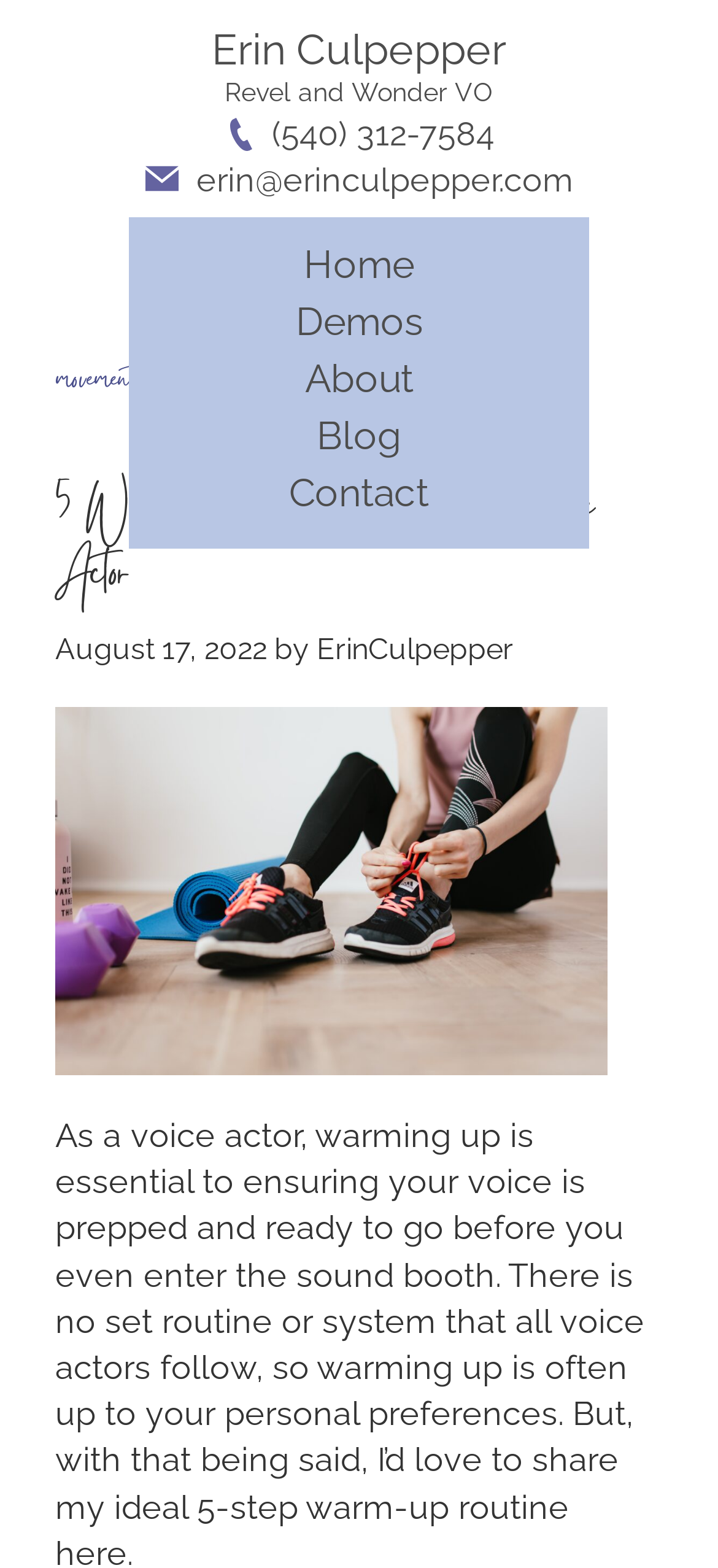How many social media links are on the webpage?
Answer the question using a single word or phrase, according to the image.

5